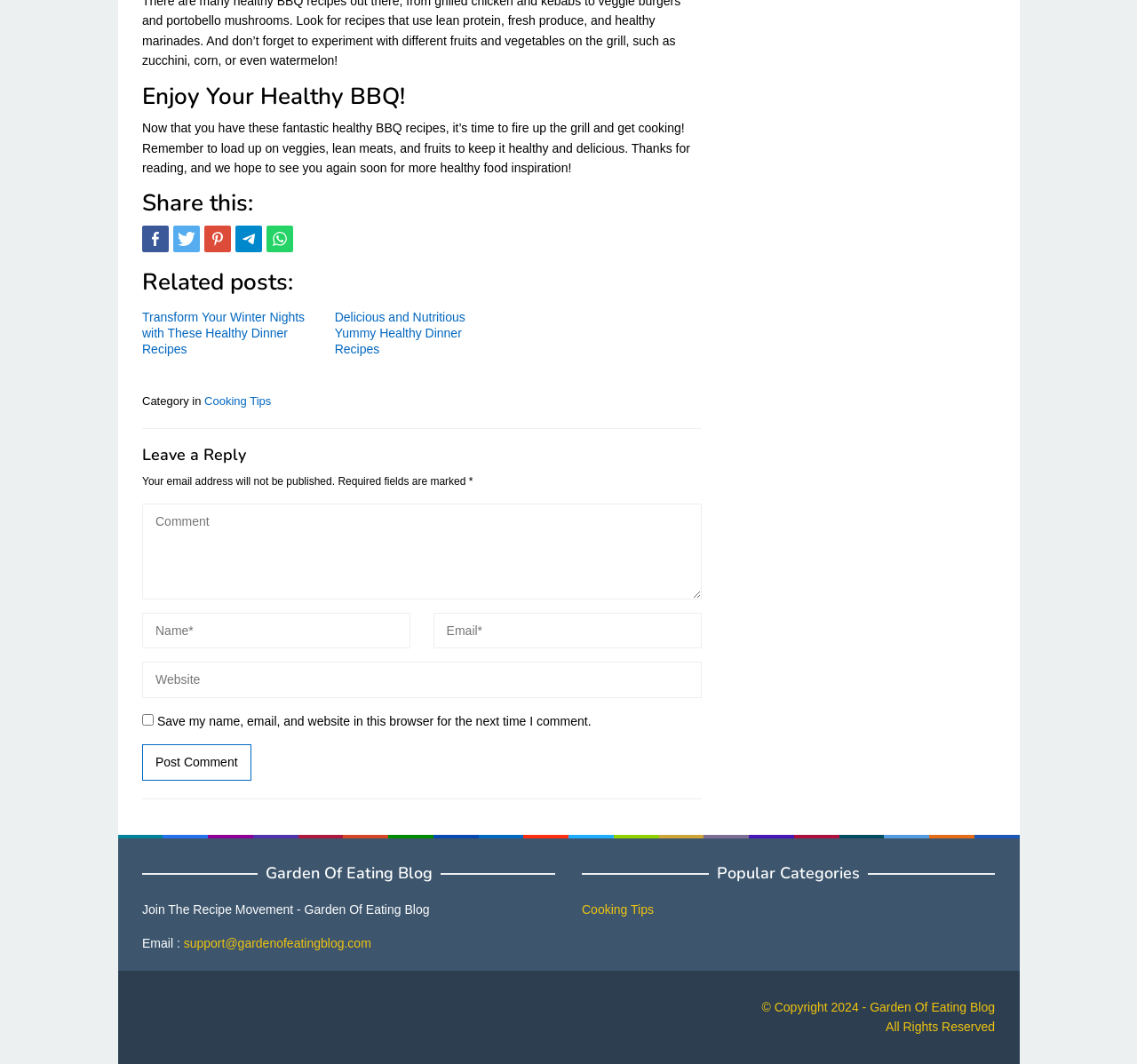Please identify the bounding box coordinates of the element's region that I should click in order to complete the following instruction: "Post a comment". The bounding box coordinates consist of four float numbers between 0 and 1, i.e., [left, top, right, bottom].

[0.125, 0.7, 0.221, 0.733]